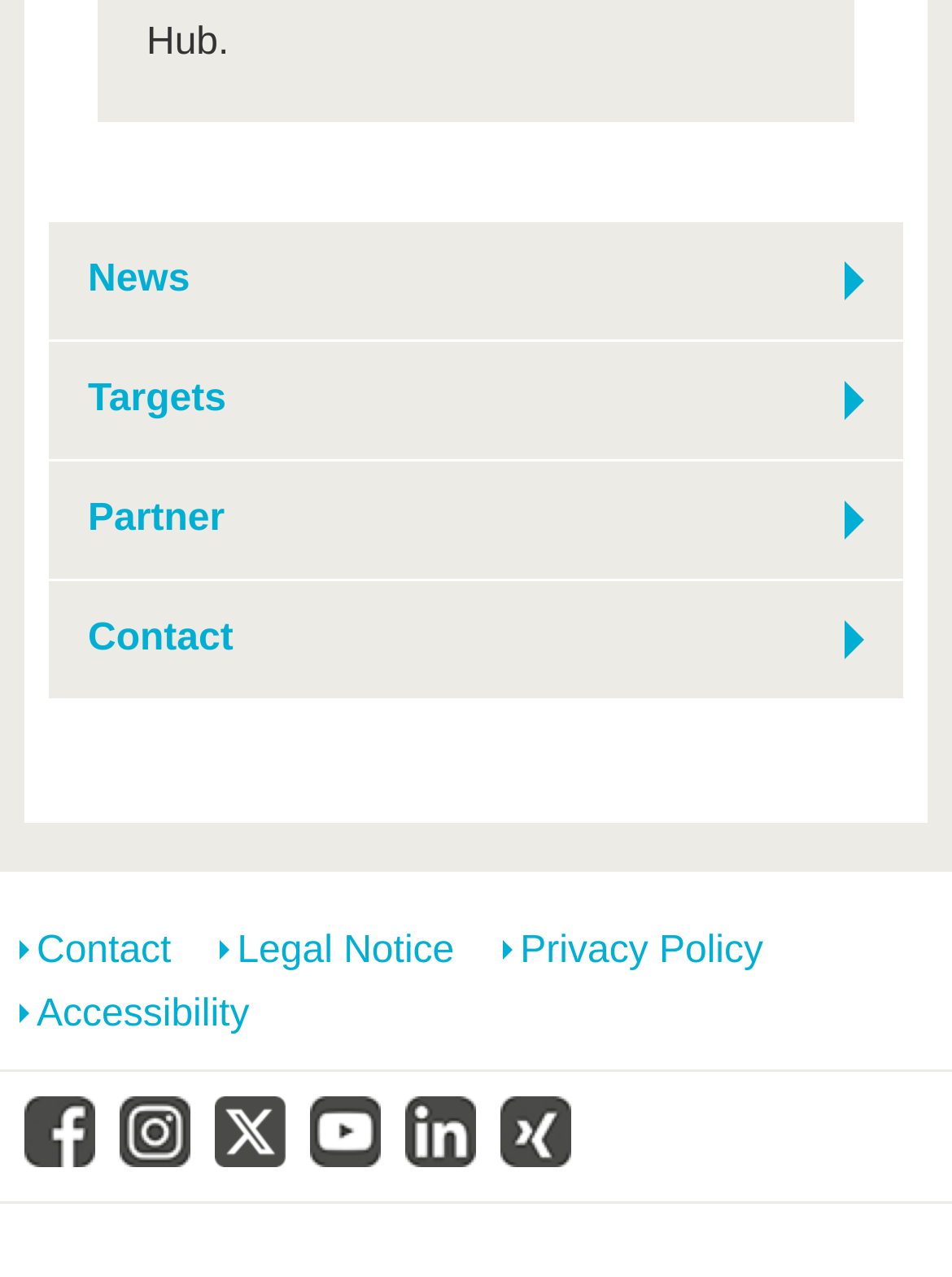How many social media links are there?
Please give a detailed and elaborate answer to the question.

I counted the number of social media links at the bottom of the webpage, which are Facebook, Instagram, Twitter, Youtube, LinkedIn, and Xing.